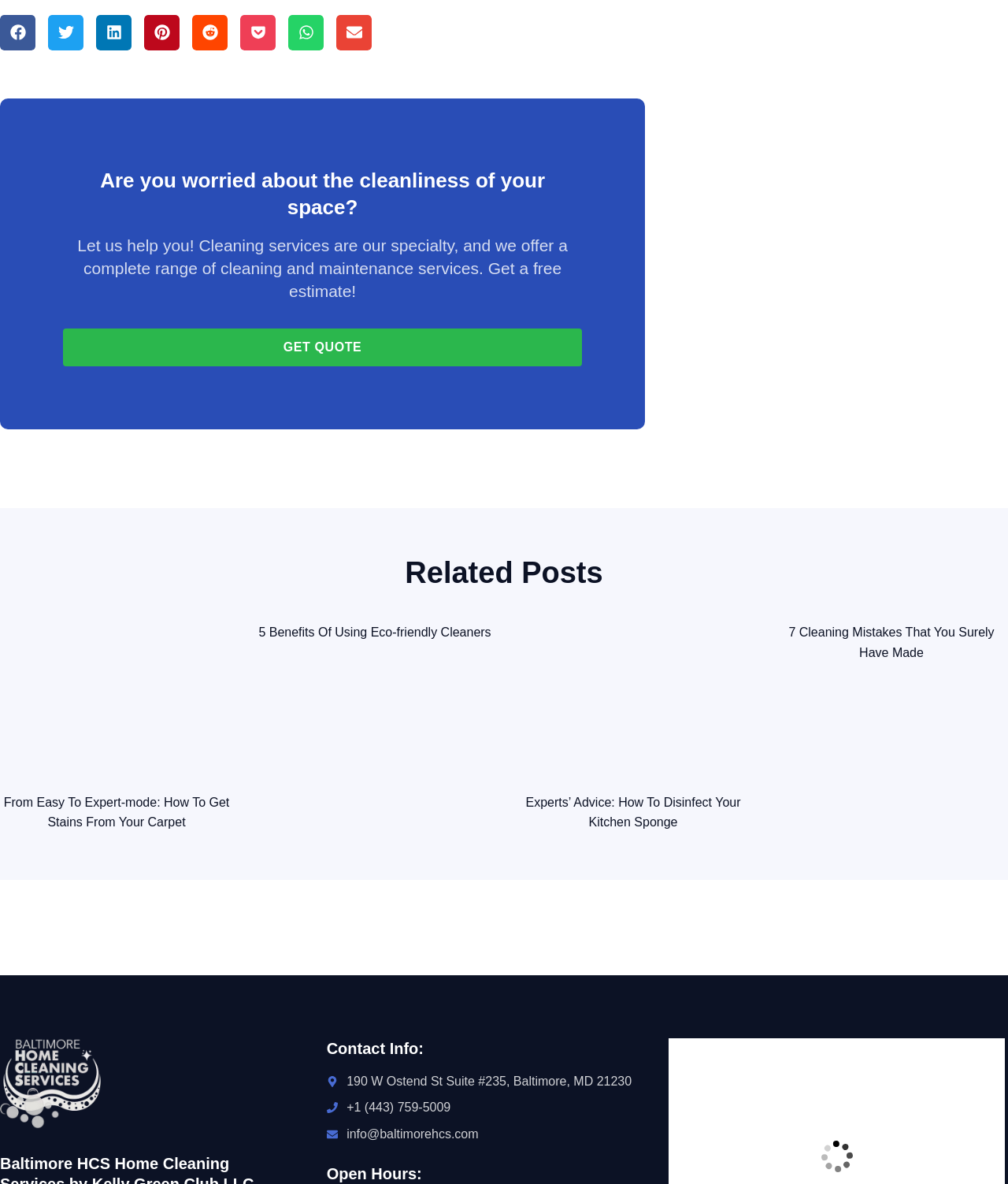Please give a concise answer to this question using a single word or phrase: 
What is the main service offered by this company?

Cleaning services